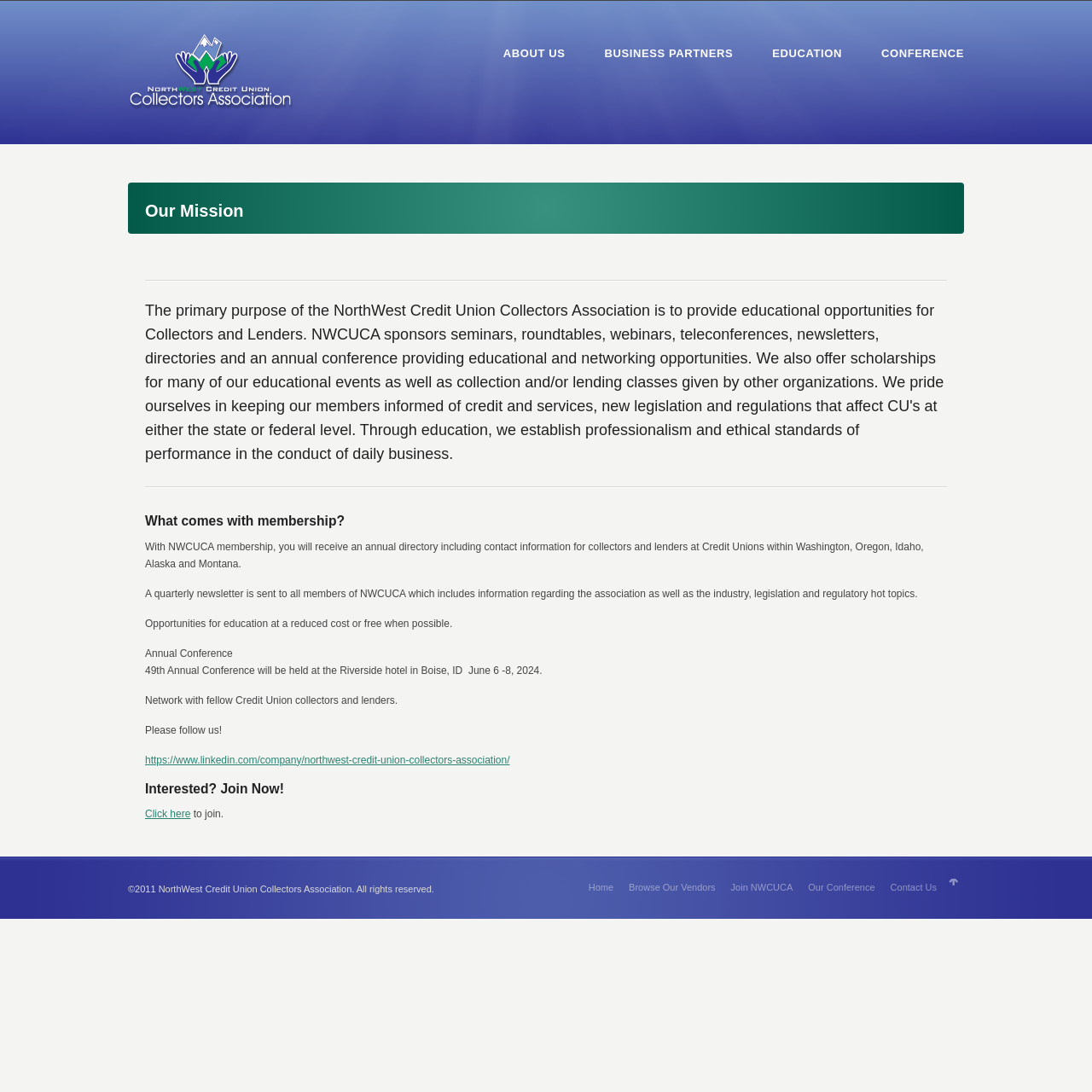Answer the following query concisely with a single word or phrase:
What is the name of the organization?

NWCUCA